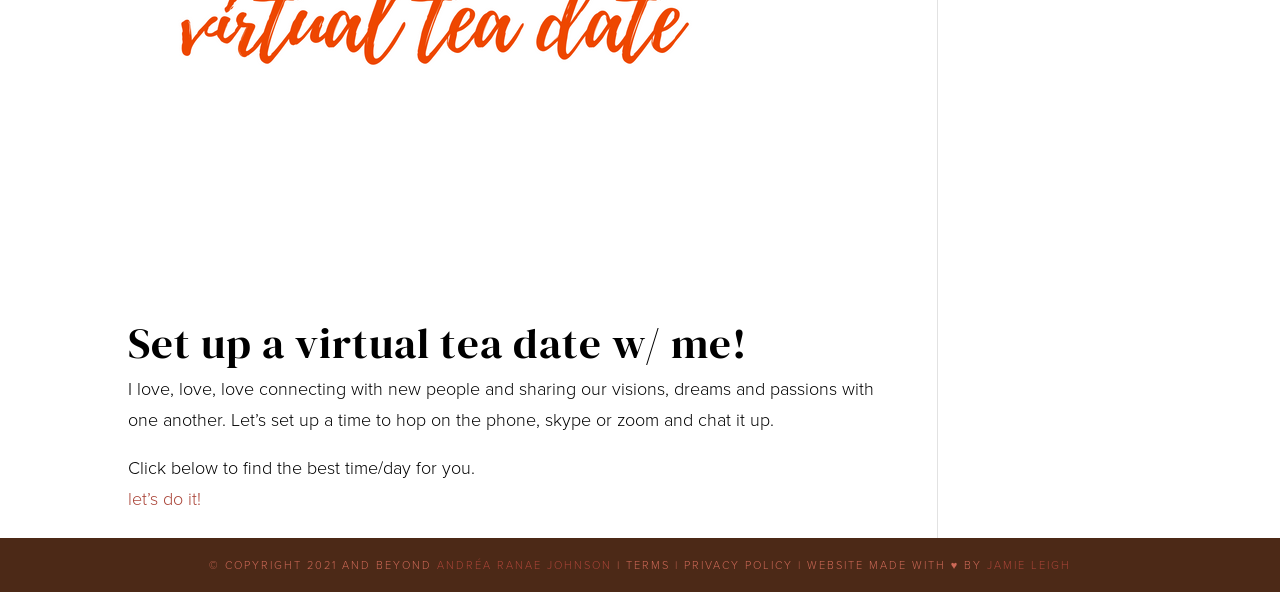What is the author of the webpage?
Ensure your answer is thorough and detailed.

The author of the webpage can be found at the bottom of the page, where it says '© COPYRIGHT 2021 AND BEYOND' followed by the author's name, 'ANDRÉA RANAE JOHNSON', which is a link.